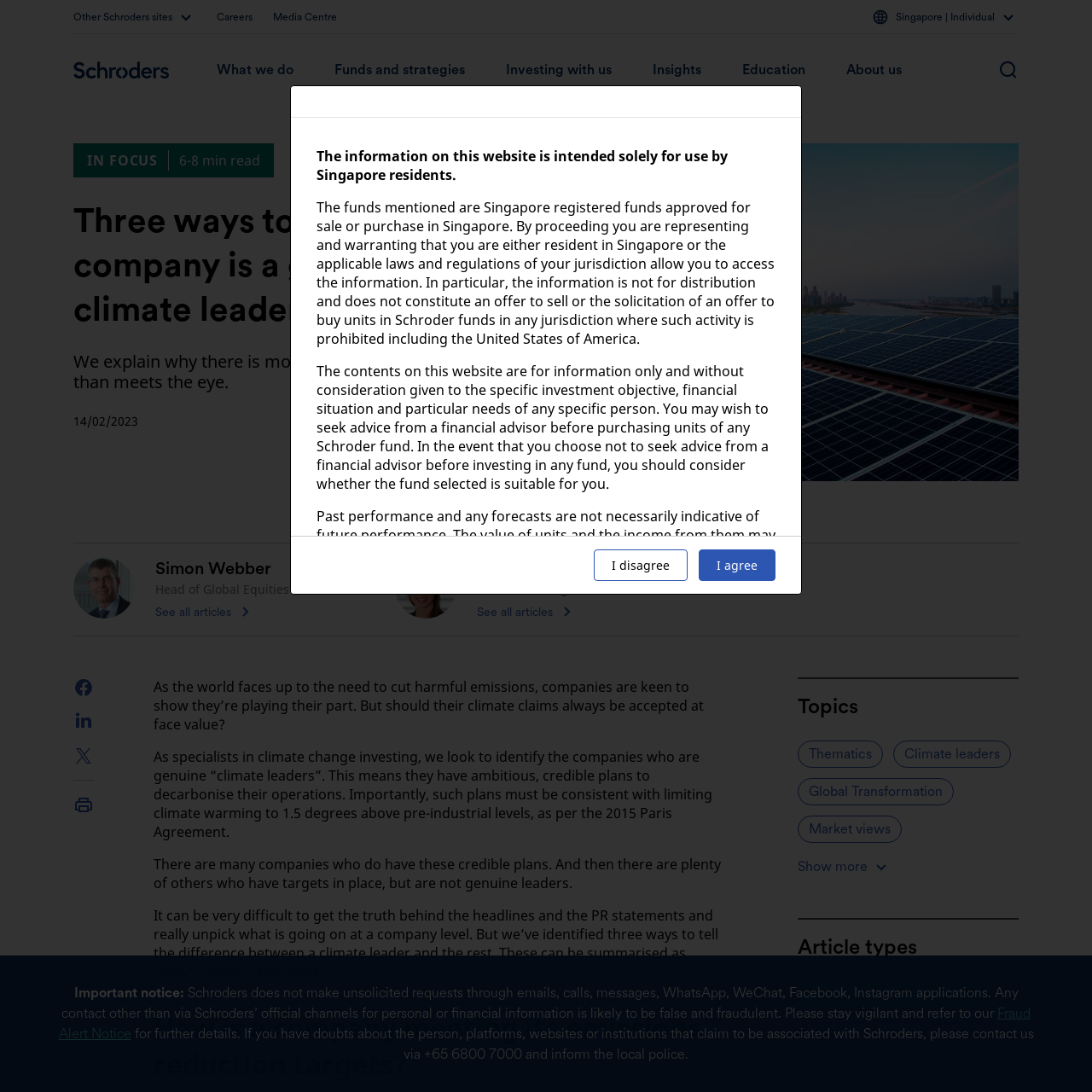Please identify the bounding box coordinates of the element I need to click to follow this instruction: "Share on Facebook".

[0.067, 0.62, 0.086, 0.639]